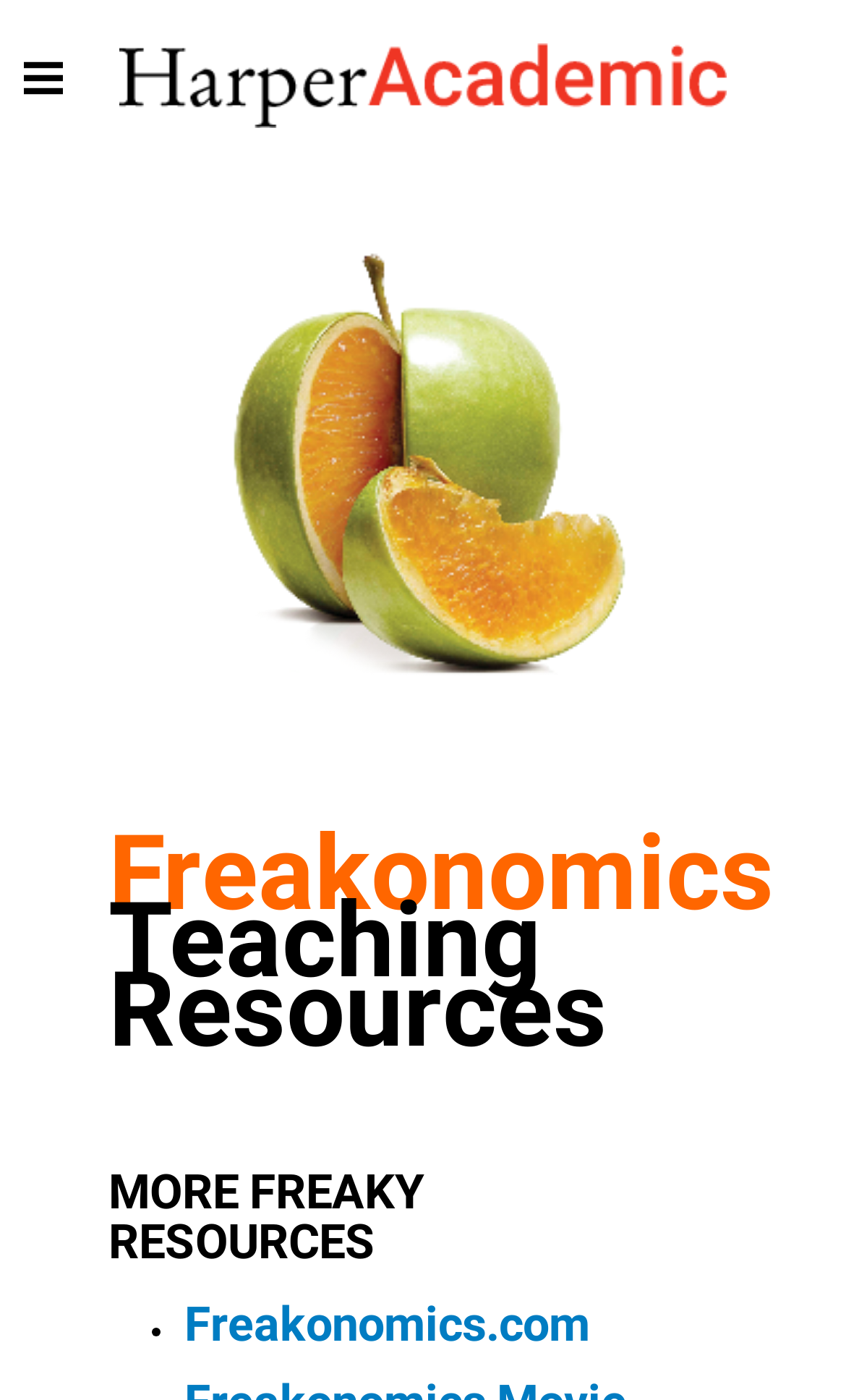Please specify the bounding box coordinates in the format (top-left x, top-left y, bottom-right x, bottom-right y), with all values as floating point numbers between 0 and 1. Identify the bounding box of the UI element described by: Freakonomics.com

[0.218, 0.927, 0.697, 0.966]